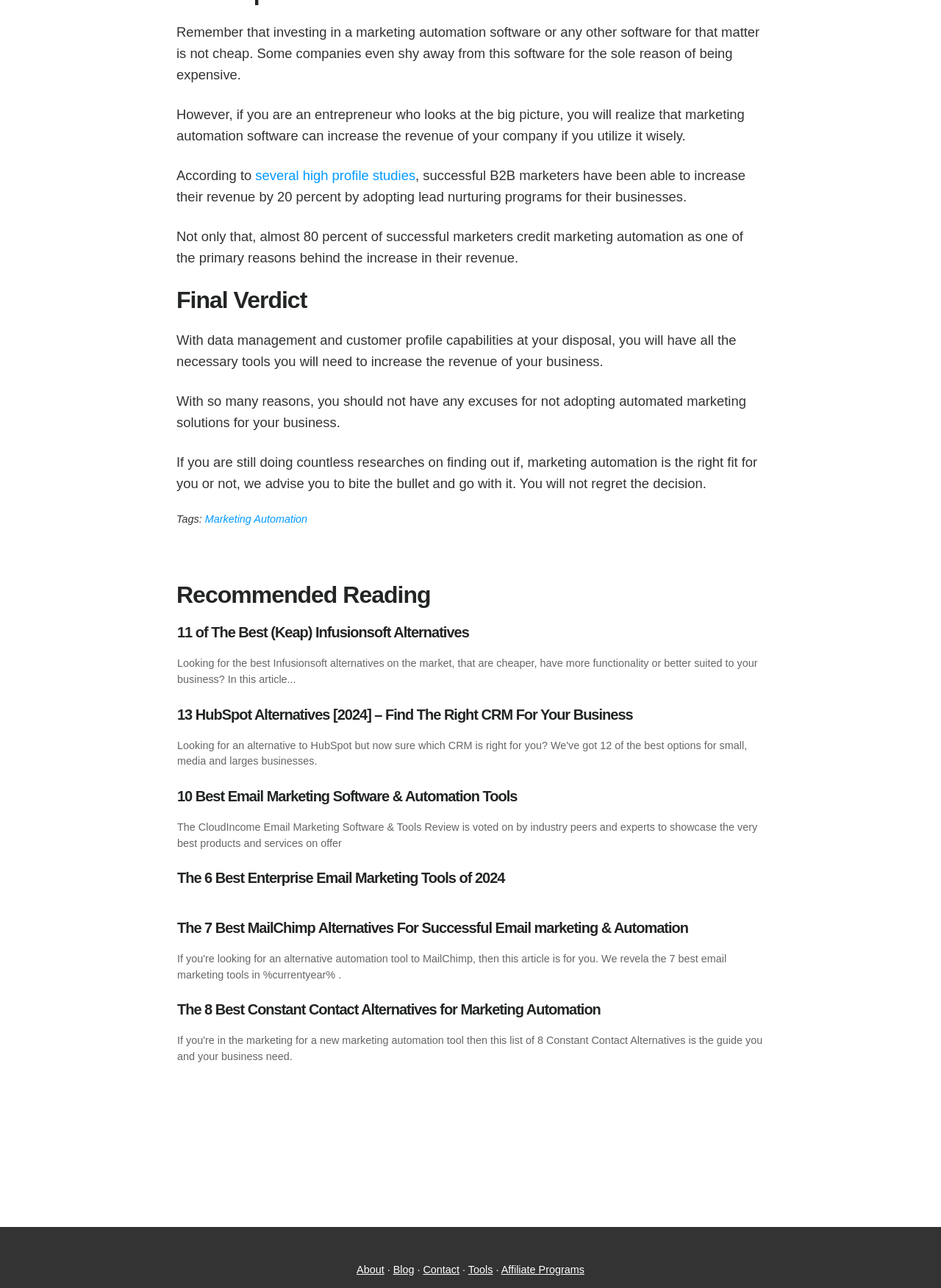Determine the bounding box coordinates of the clickable area required to perform the following instruction: "Check 'The 7 Best MailChimp Alternatives For Successful Email marketing & Automation'". The coordinates should be represented as four float numbers between 0 and 1: [left, top, right, bottom].

[0.188, 0.714, 0.812, 0.763]